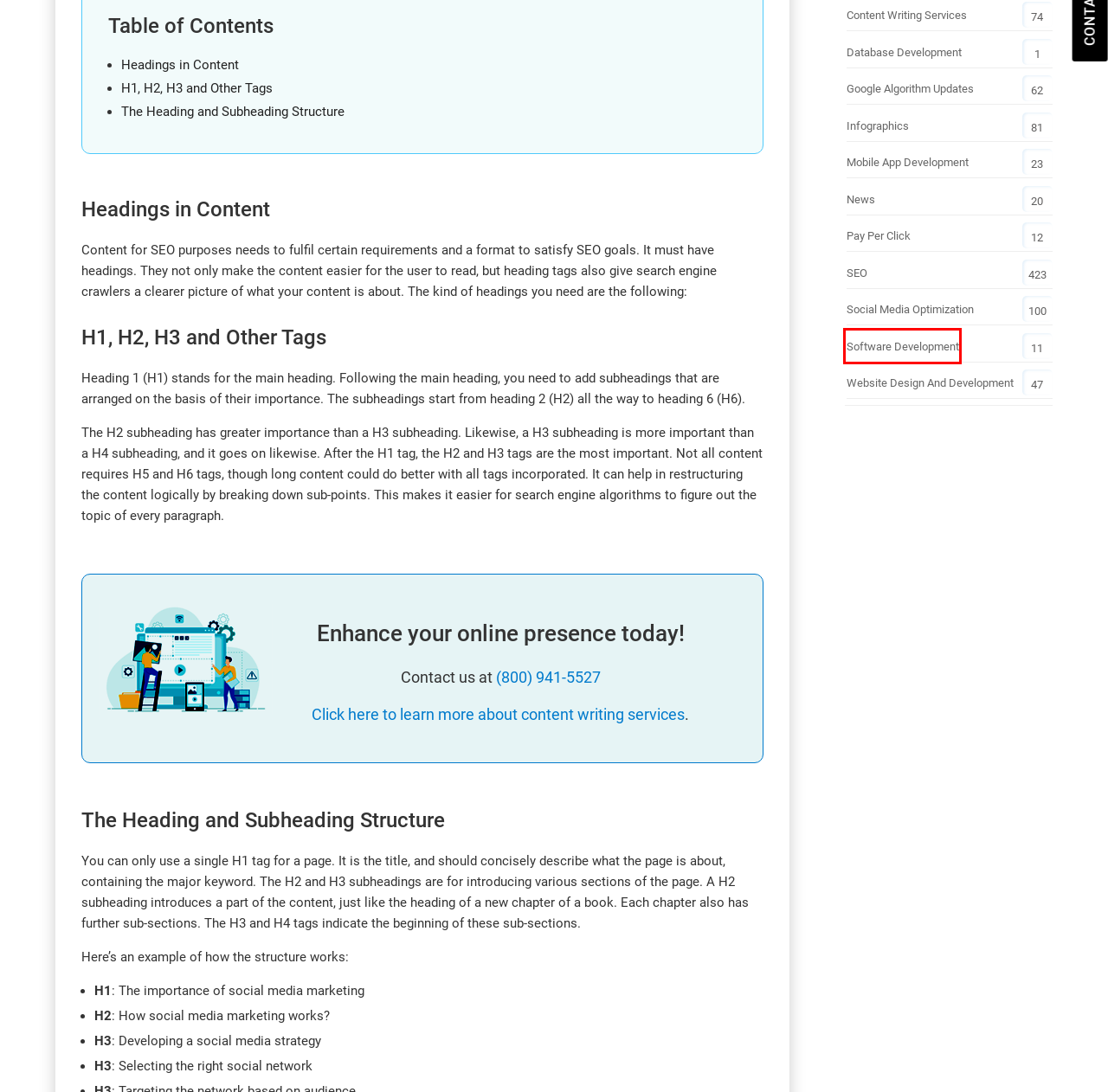Analyze the screenshot of a webpage that features a red rectangle bounding box. Pick the webpage description that best matches the new webpage you would see after clicking on the element within the red bounding box. Here are the candidates:
A. News Archives - MedResponsive
B. Best Content Creation Services | MedResponsive
C. Software Development Archives - MedResponsive
D. Pay Per Click Archives - MedResponsive
E. Google Algorithm Updates Archives - MedResponsive
F. Website Design and Development Archives - MedResponsive
G. MedResponsive's New and Free SEO Tool
H. Content Writing Services Archives - MedResponsive

C